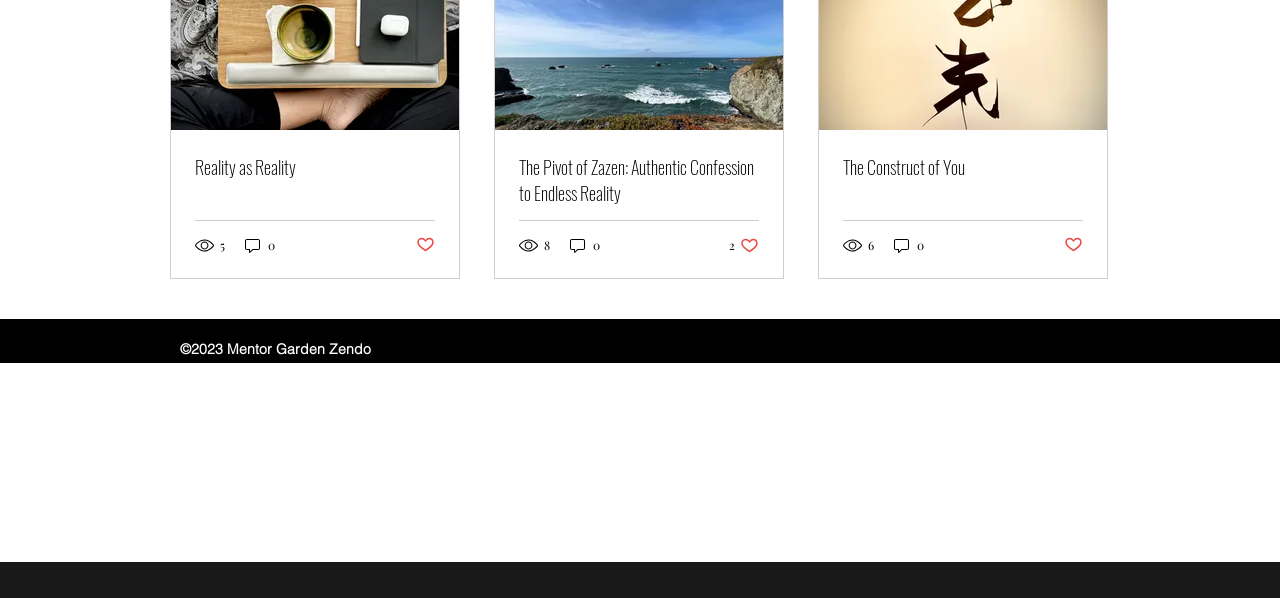Respond to the question below with a single word or phrase:
How many comments does the first post have?

0 comments